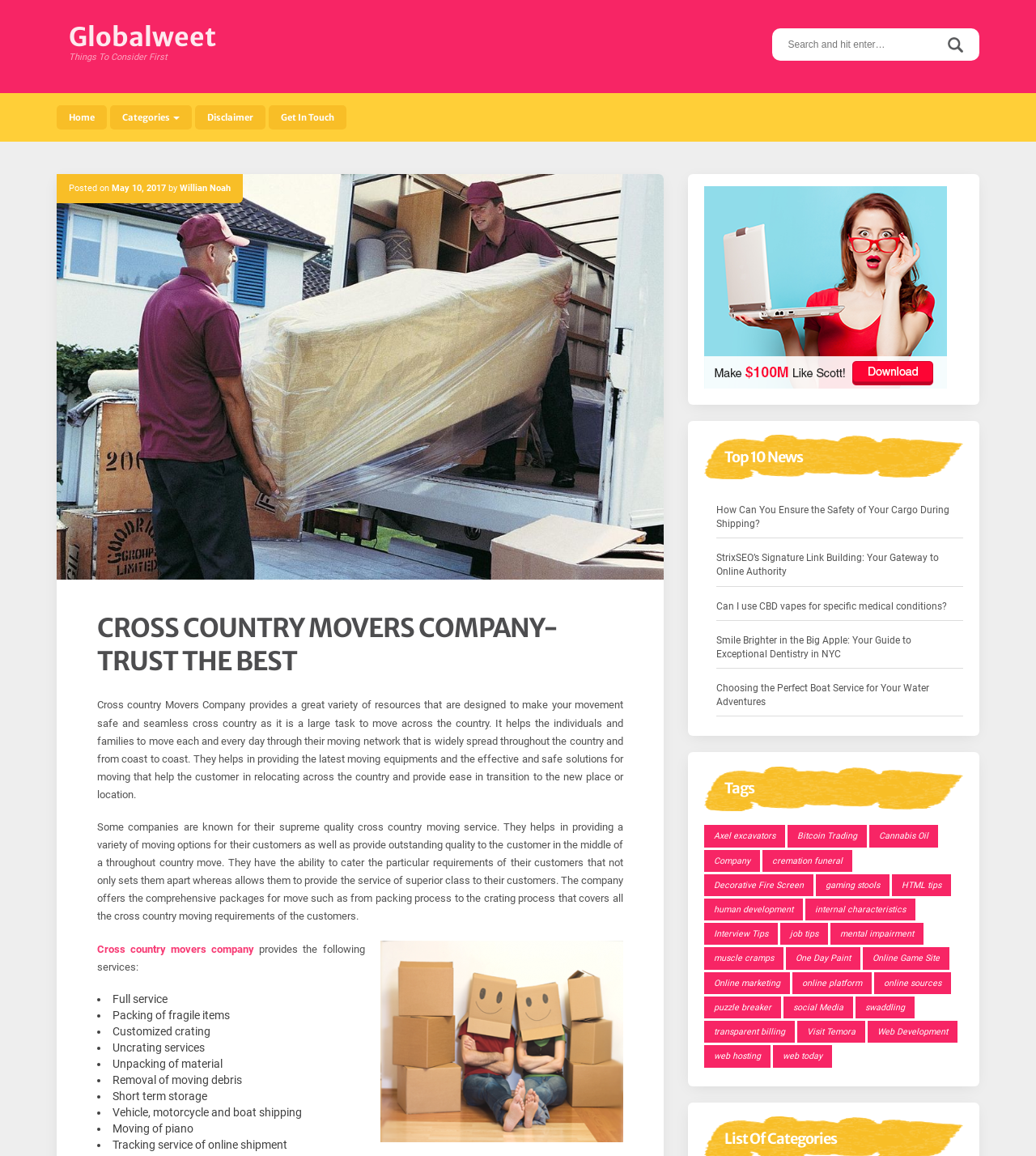Determine the bounding box coordinates for the element that should be clicked to follow this instruction: "Click on the 'Home' link". The coordinates should be given as four float numbers between 0 and 1, in the format [left, top, right, bottom].

[0.055, 0.091, 0.103, 0.112]